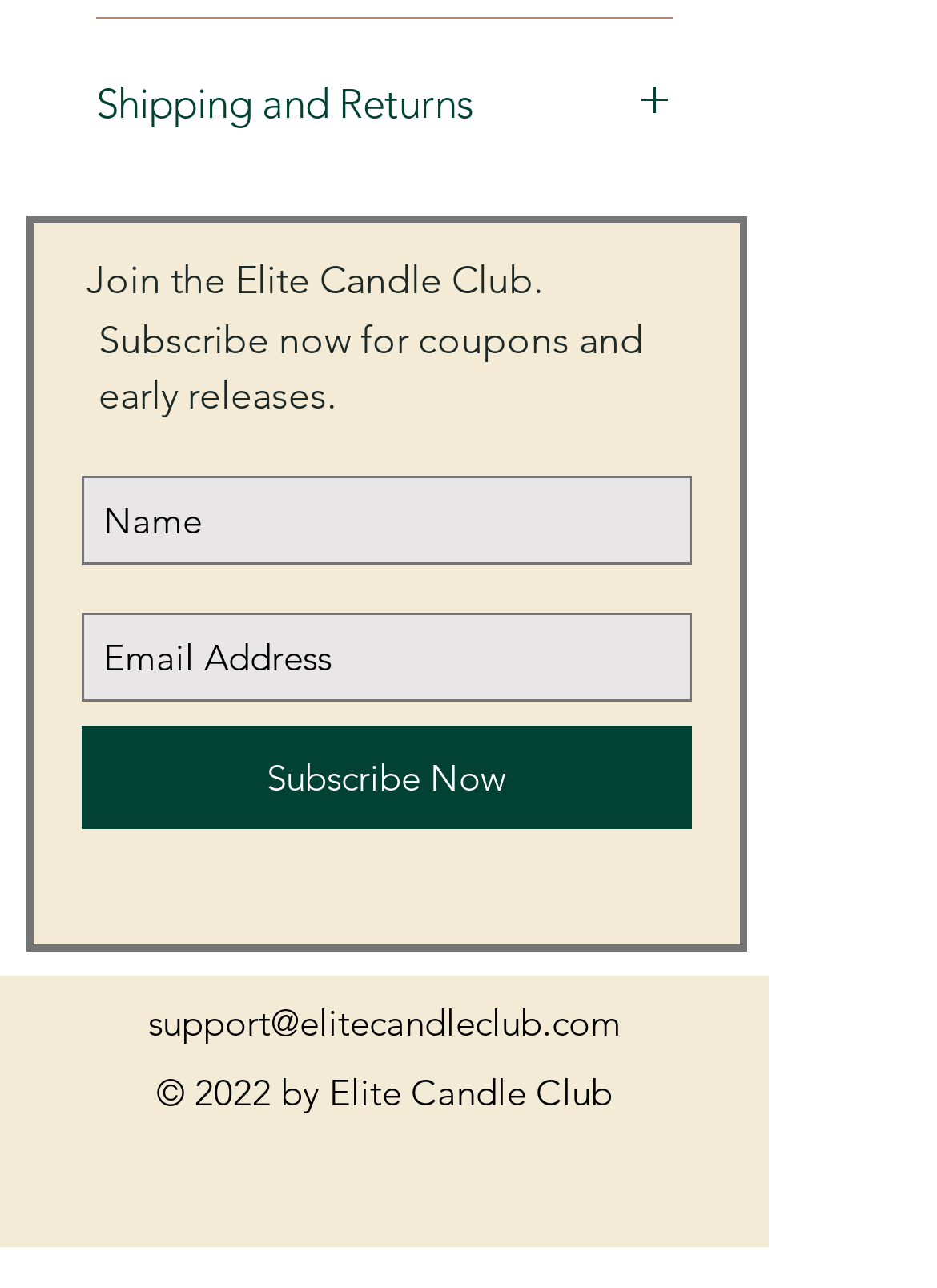Provide the bounding box coordinates of the HTML element this sentence describes: "support@elitecandleclub.com". The bounding box coordinates consist of four float numbers between 0 and 1, i.e., [left, top, right, bottom].

[0.158, 0.776, 0.663, 0.811]